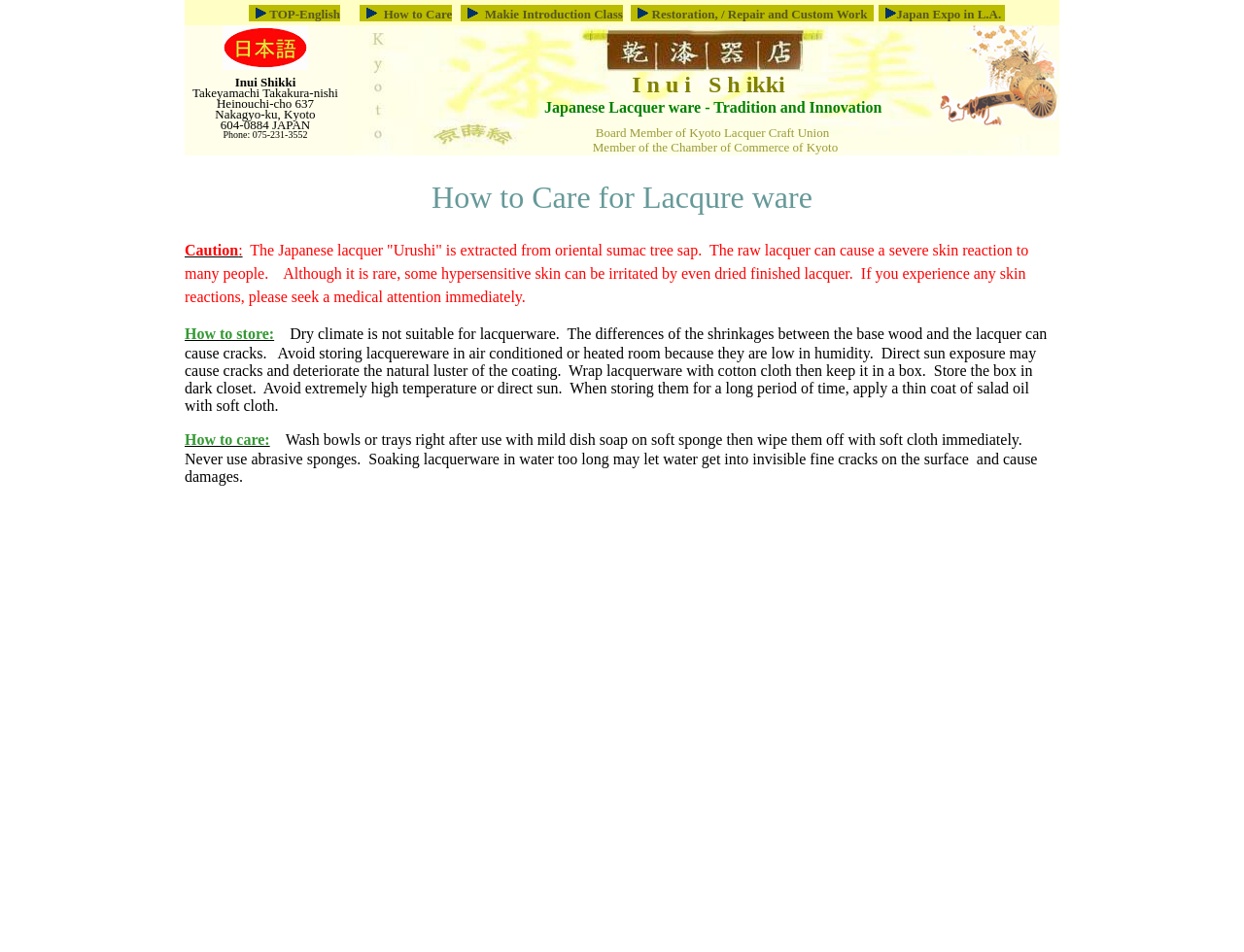What is the warning about the Japanese lacquer 'Urushi'?
Look at the screenshot and respond with a single word or phrase.

It can cause skin reaction